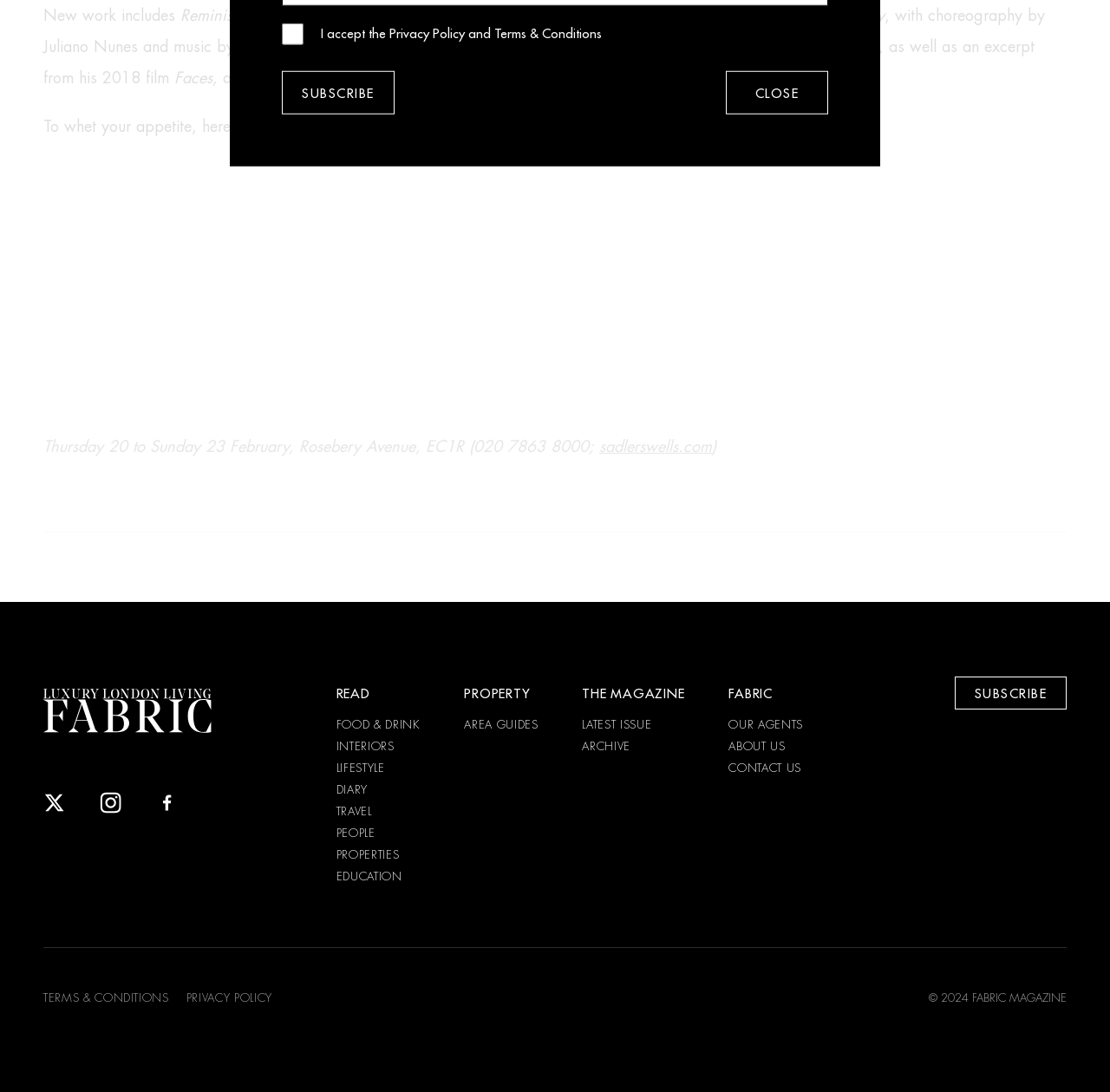Provide the bounding box coordinates, formatted as (top-left x, top-left y, bottom-right x, bottom-right y), with all values being floating point numbers between 0 and 1. Identify the bounding box of the UI element that matches the description: title="Fabric Logo"

[0.039, 0.66, 0.191, 0.674]